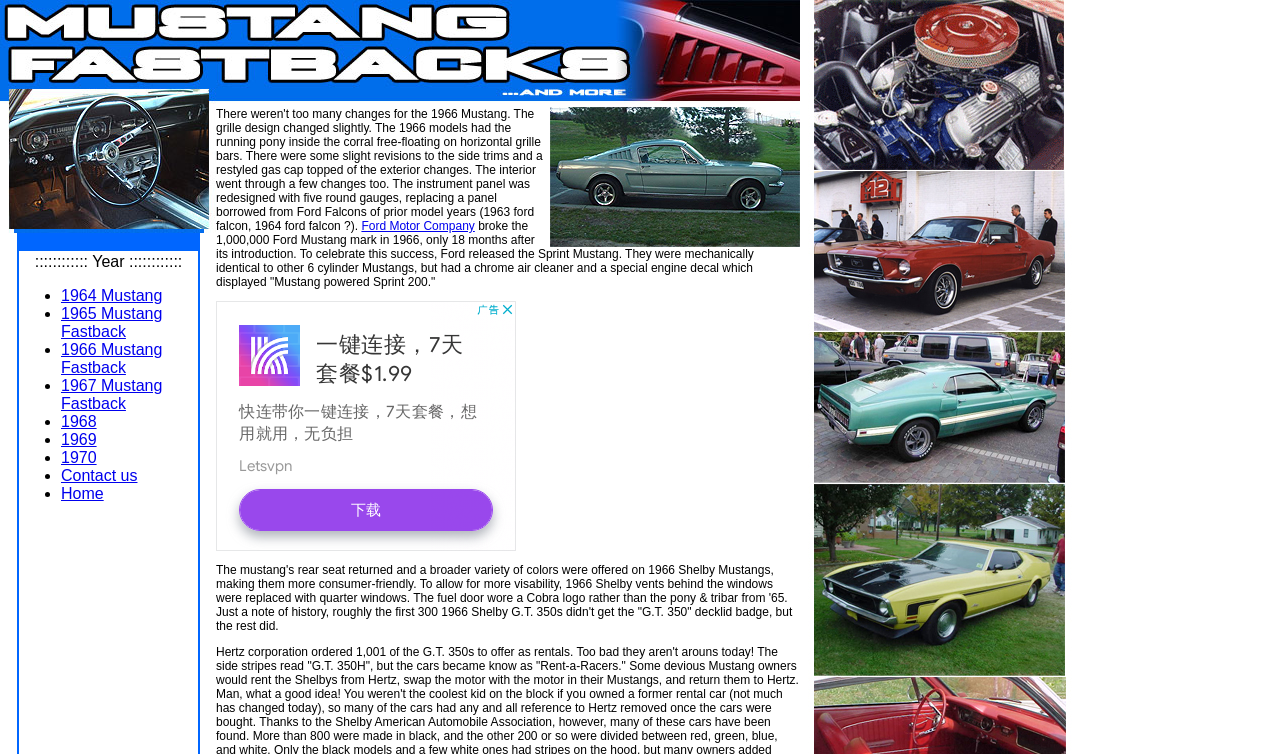Determine the bounding box coordinates for the area that should be clicked to carry out the following instruction: "Go to Home".

[0.048, 0.643, 0.081, 0.666]